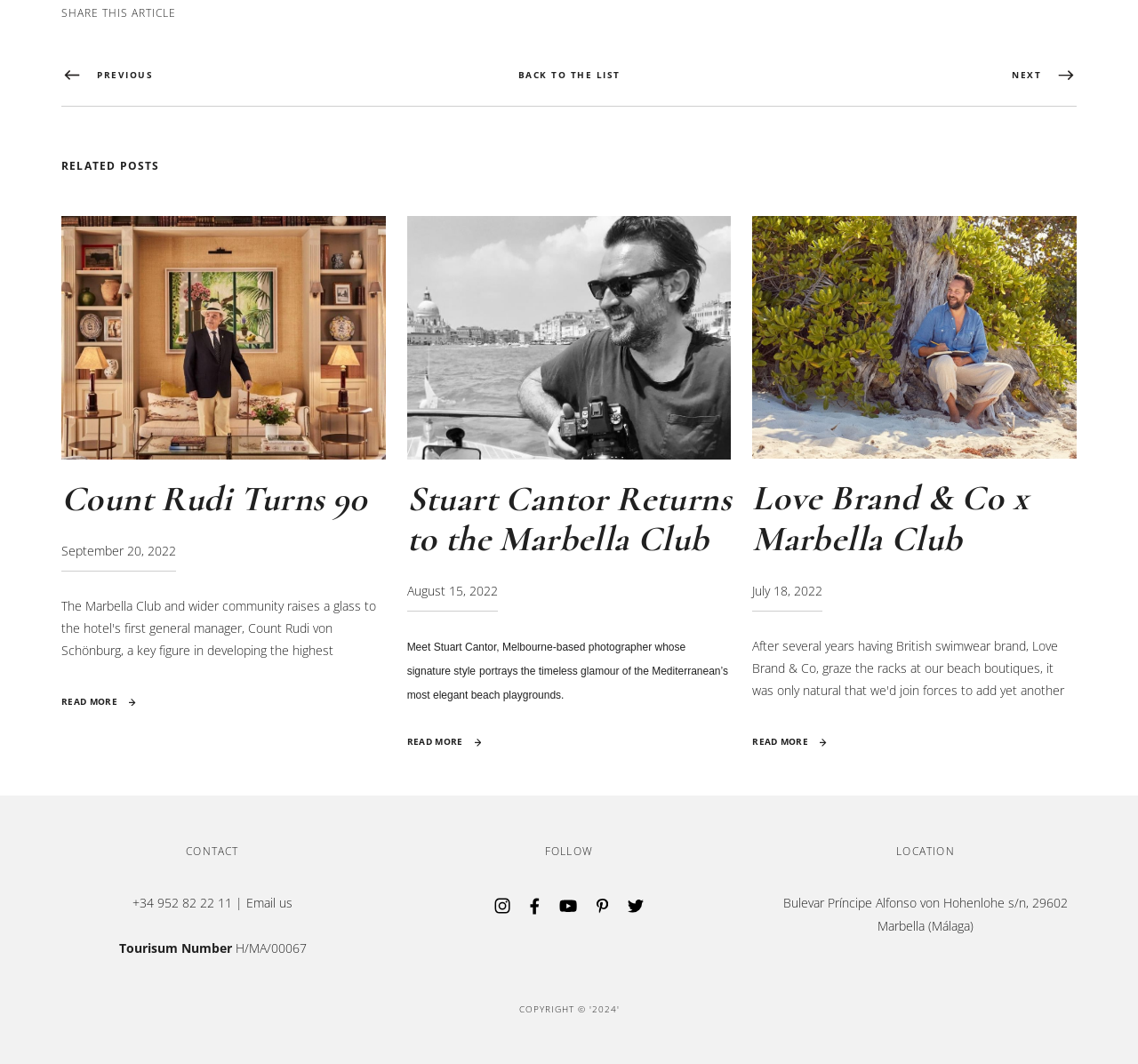Please find the bounding box coordinates of the clickable region needed to complete the following instruction: "Search for something". The bounding box coordinates must consist of four float numbers between 0 and 1, i.e., [left, top, right, bottom].

None